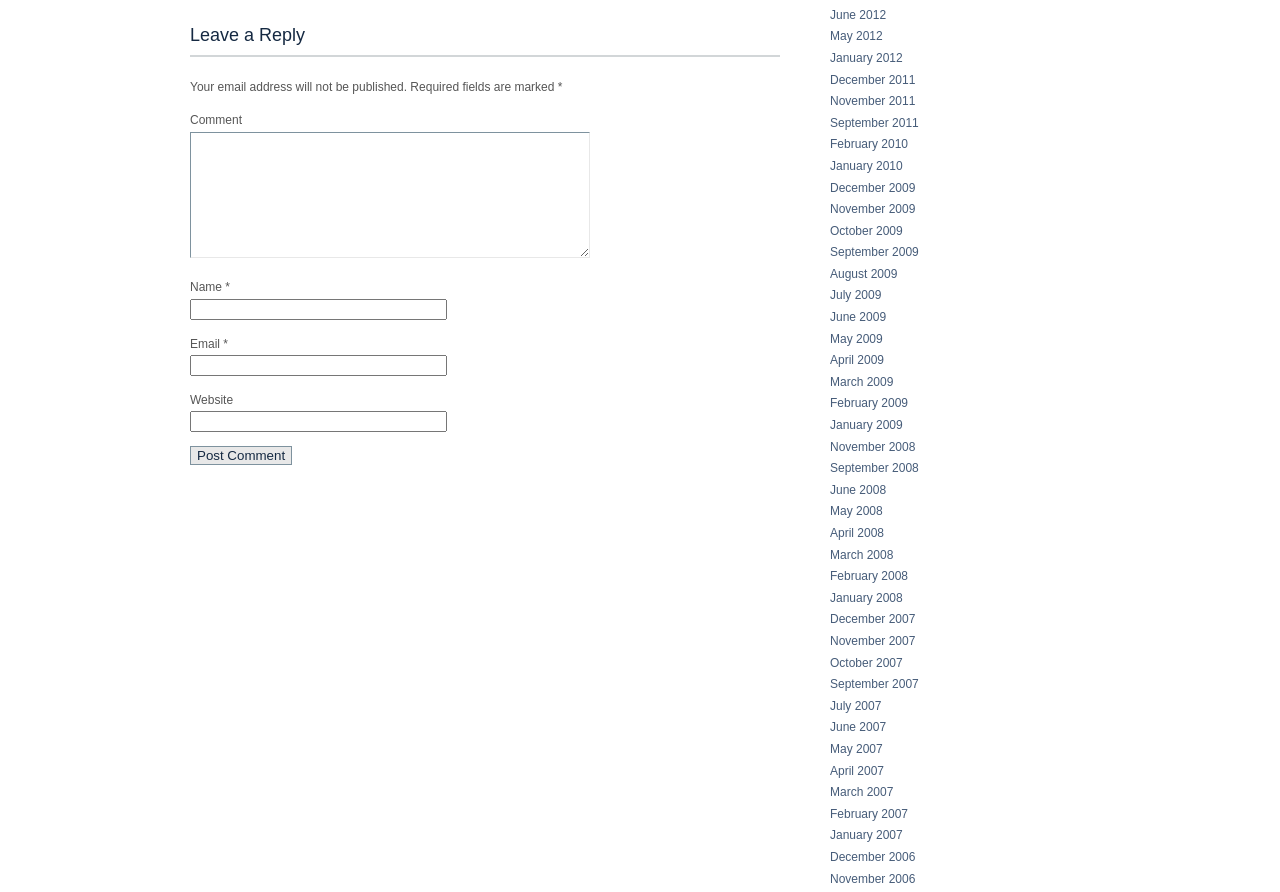Could you determine the bounding box coordinates of the clickable element to complete the instruction: "Enter your name"? Provide the coordinates as four float numbers between 0 and 1, i.e., [left, top, right, bottom].

[0.148, 0.335, 0.349, 0.359]